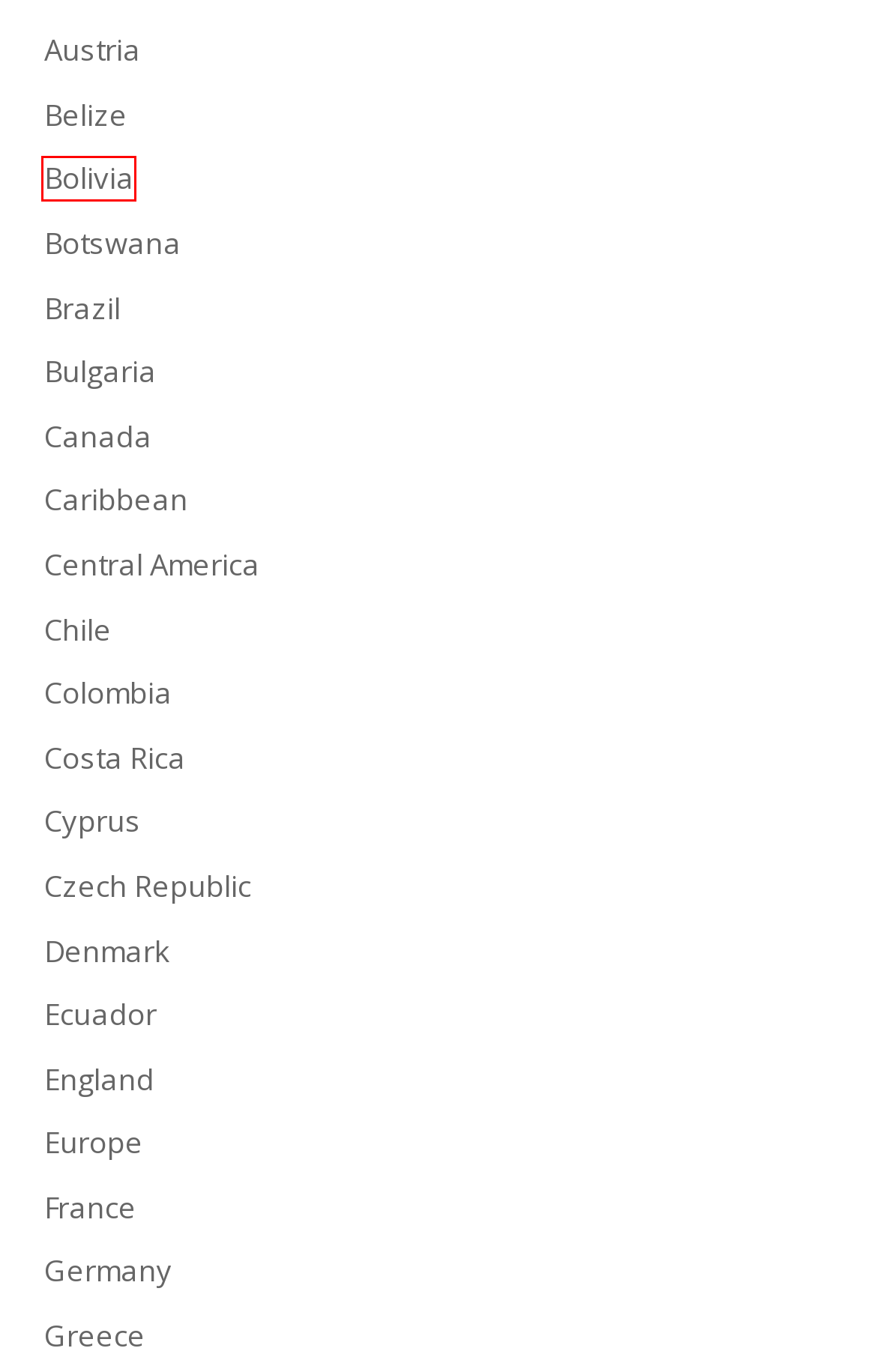Given a screenshot of a webpage with a red bounding box, please pick the webpage description that best fits the new webpage after clicking the element inside the bounding box. Here are the candidates:
A. Bulgaria Archives – Two Go Global
B. Austria Archives – Two Go Global
C. Canada Archives – Two Go Global
D. Europe Archives – Two Go Global
E. Chile Archives – Two Go Global
F. England Archives – Two Go Global
G. Bolivia Archives – Two Go Global
H. Ecuador Archives – Two Go Global

G